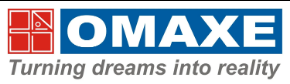What does the tagline of Omaxe imply?
Refer to the image and answer the question using a single word or phrase.

Turning dreams into reality